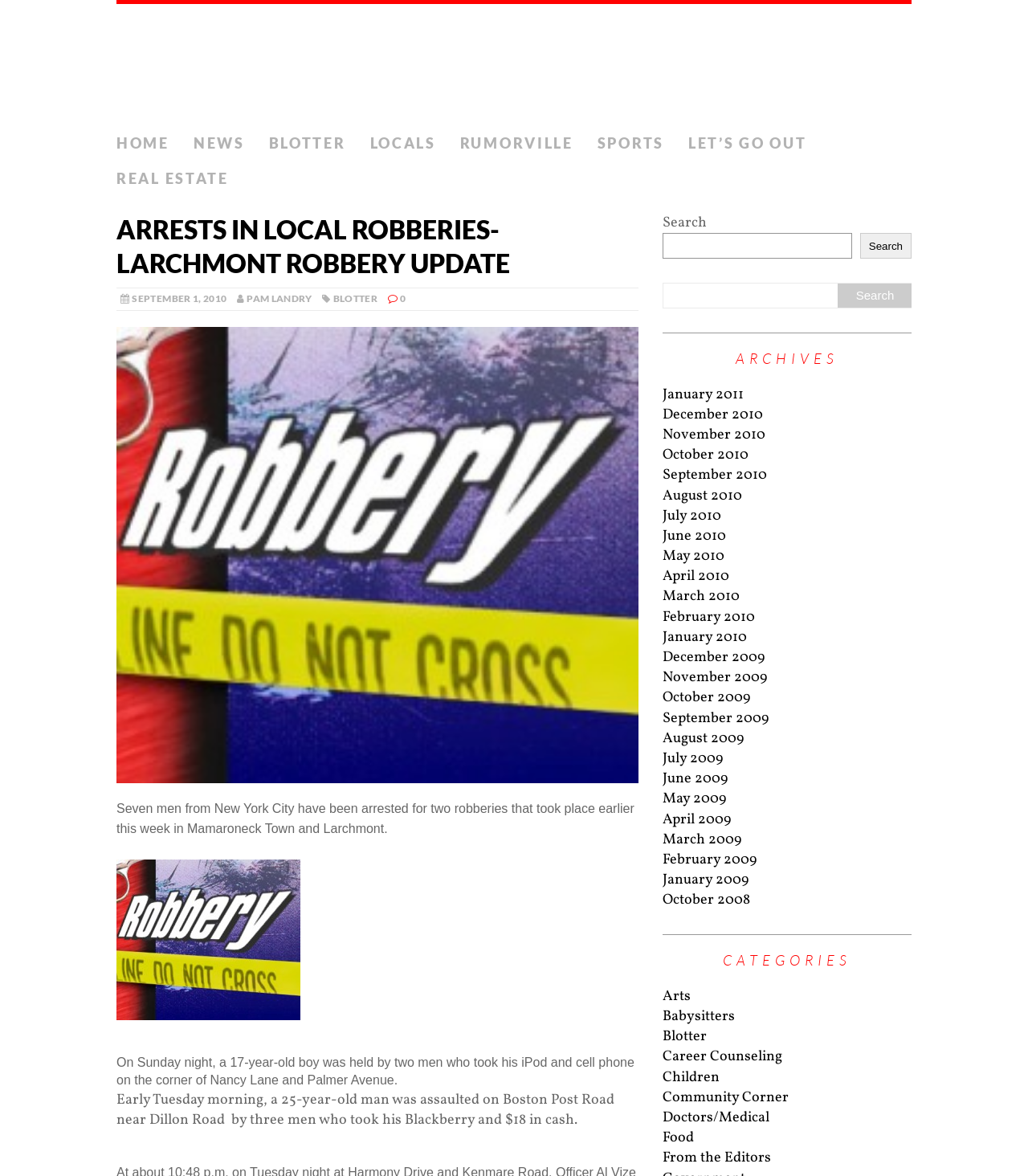Respond with a single word or short phrase to the following question: 
How many men were arrested for the robberies?

Seven